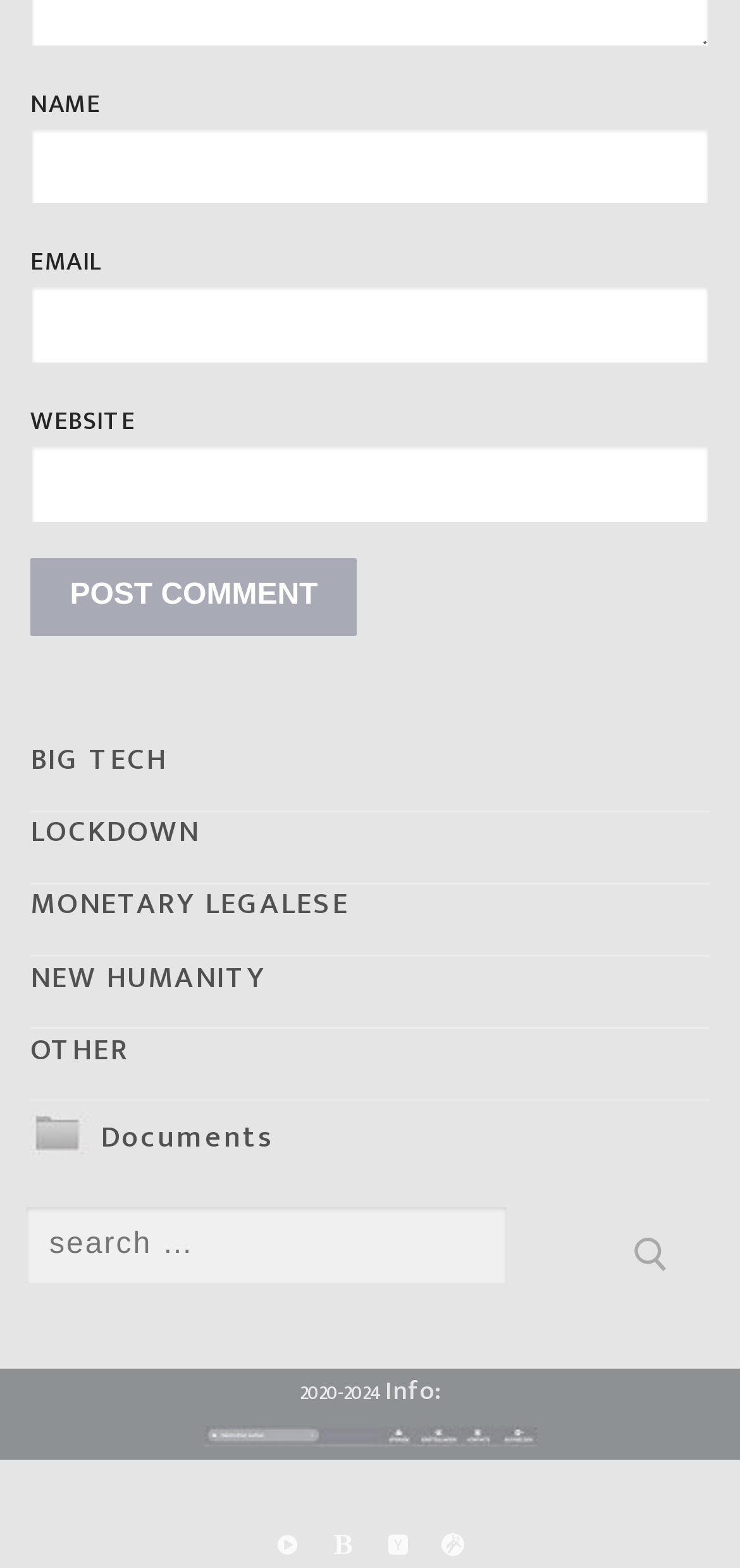Please identify the bounding box coordinates for the region that you need to click to follow this instruction: "Search for something".

[0.033, 0.769, 0.687, 0.82]